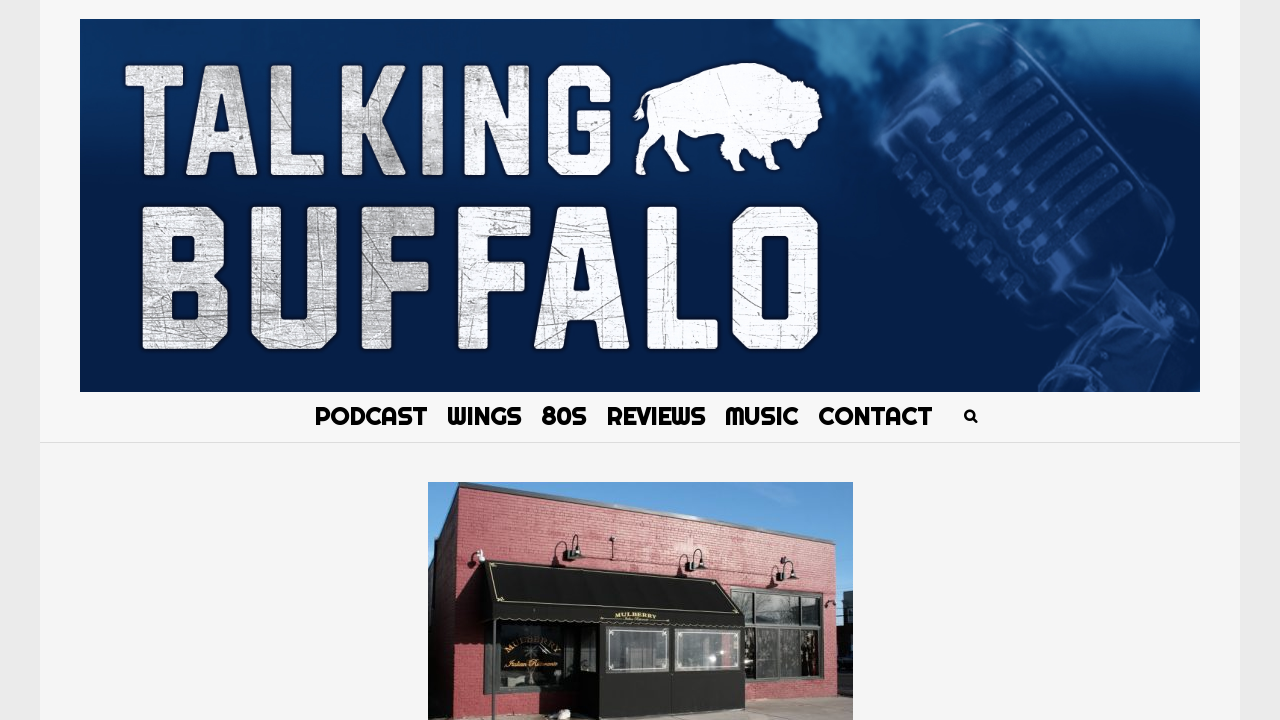Detail the features and information presented on the webpage.

The webpage is a review page for Mulberry Italian Ristorante, with a prominent heading "MoranAlytics.com" at the top left corner, which also contains a link and an image with the same name. 

Below the heading, there are five links arranged horizontally, starting from the left: "PODCAST", "WINGS", "80S", "REVIEWS", and "MUSIC", followed by "CONTACT" at the far right. These links are positioned roughly in the middle of the page, taking up about half of the vertical space.